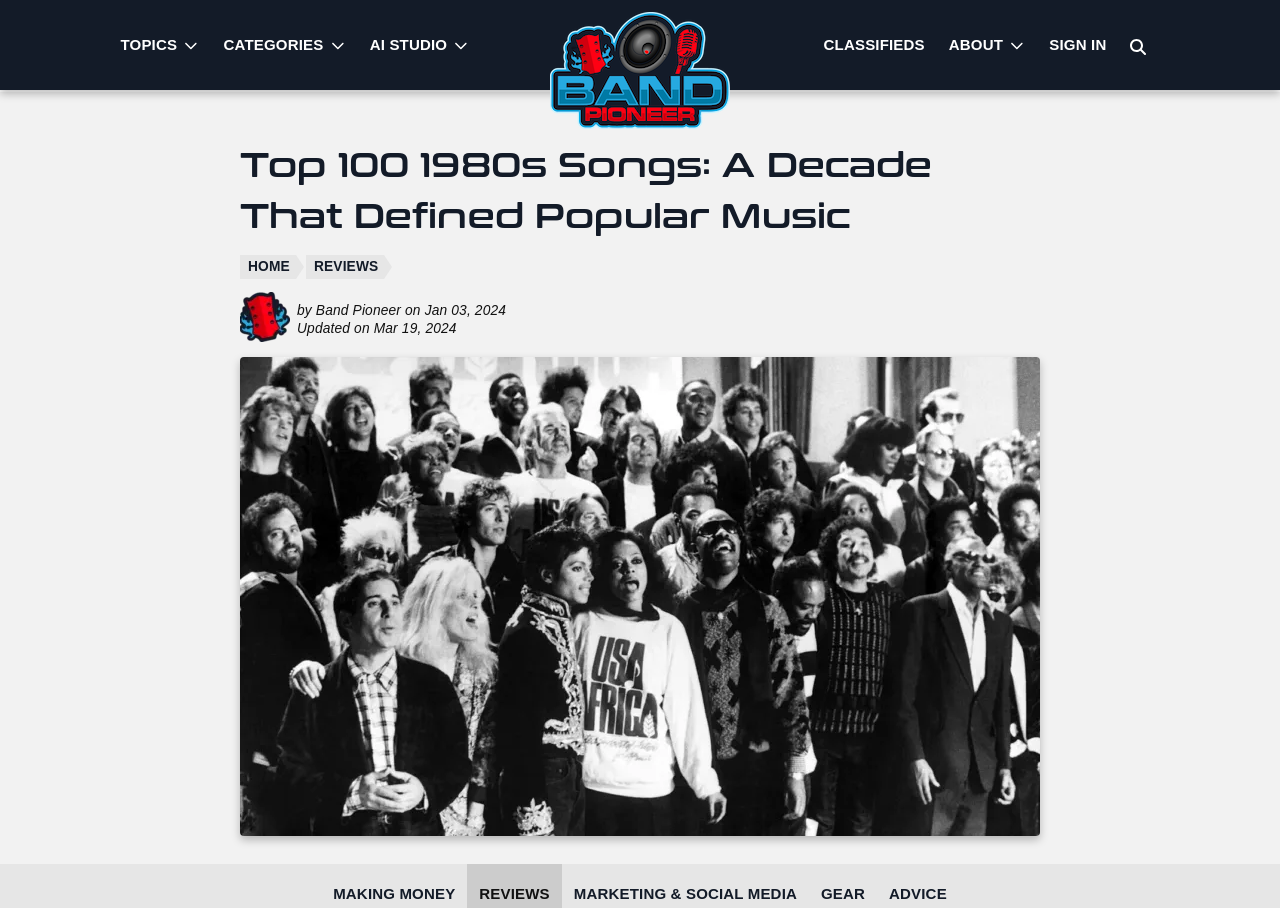Based on the element description "AI Studio", predict the bounding box coordinates of the UI element.

[0.279, 0.0, 0.376, 0.099]